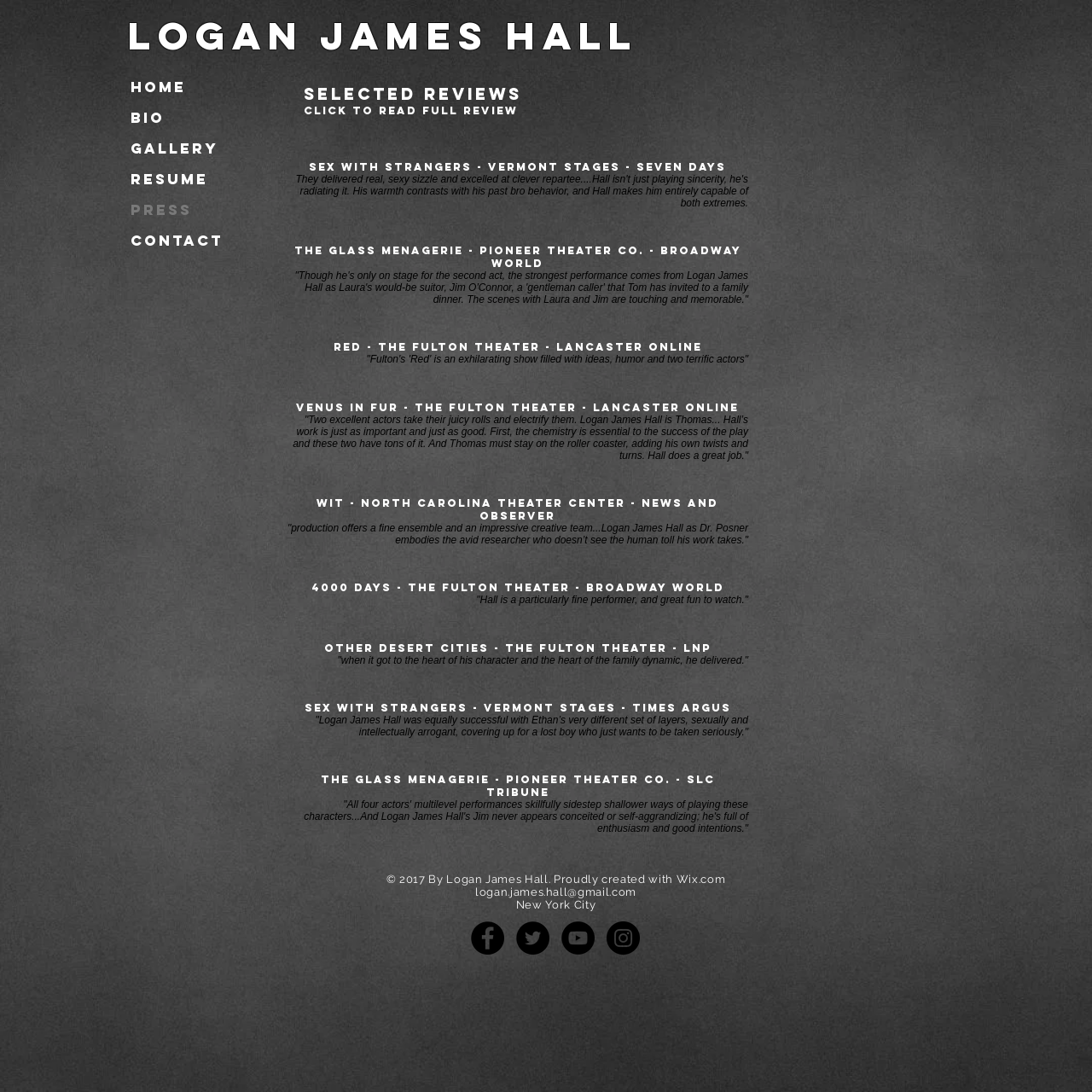Using the provided element description: "aria-label="Facebook - Black Circle"", determine the bounding box coordinates of the corresponding UI element in the screenshot.

[0.431, 0.844, 0.462, 0.874]